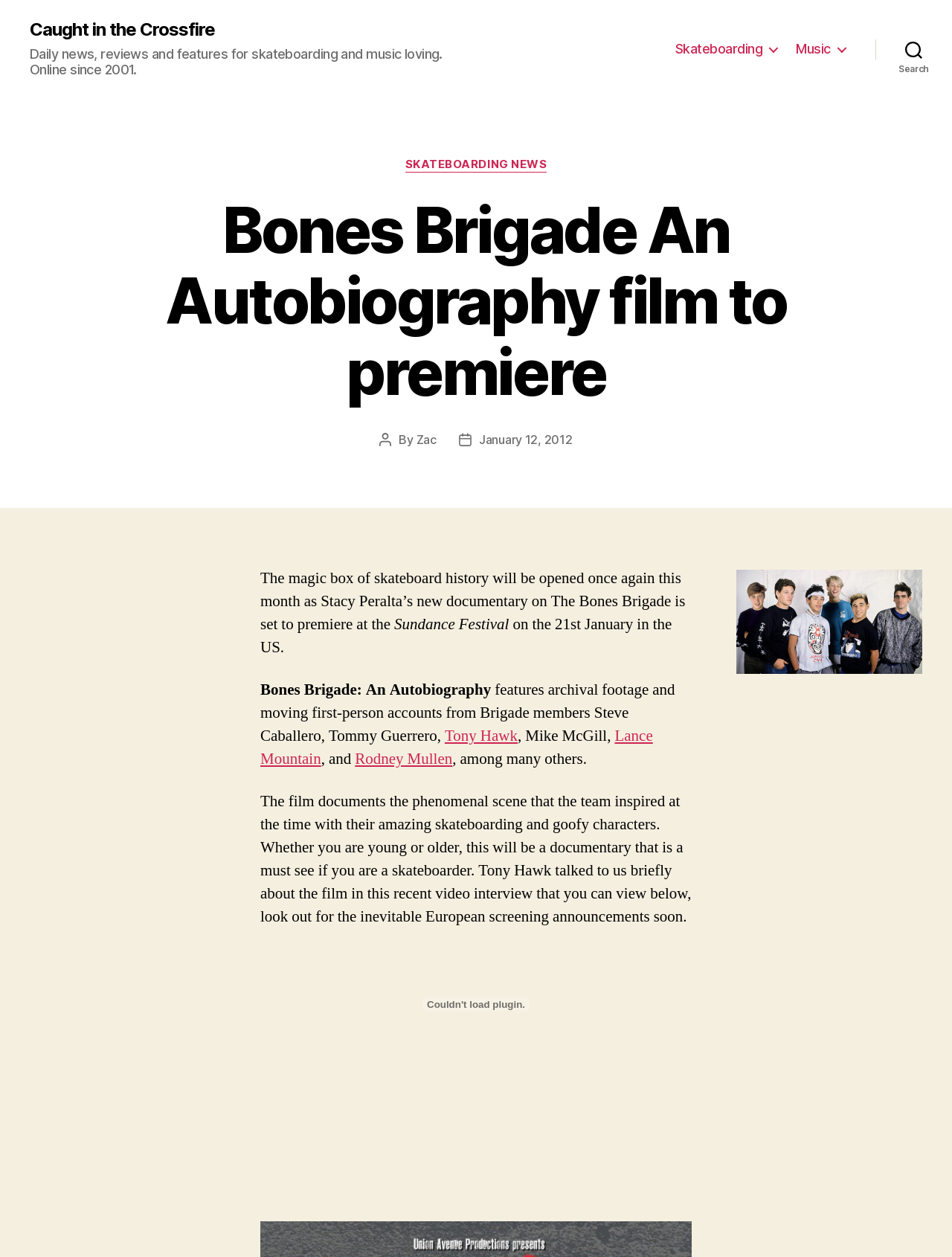Please specify the bounding box coordinates in the format (top-left x, top-left y, bottom-right x, bottom-right y), with values ranging from 0 to 1. Identify the bounding box for the UI component described as follows: January 12, 2012

[0.503, 0.344, 0.601, 0.355]